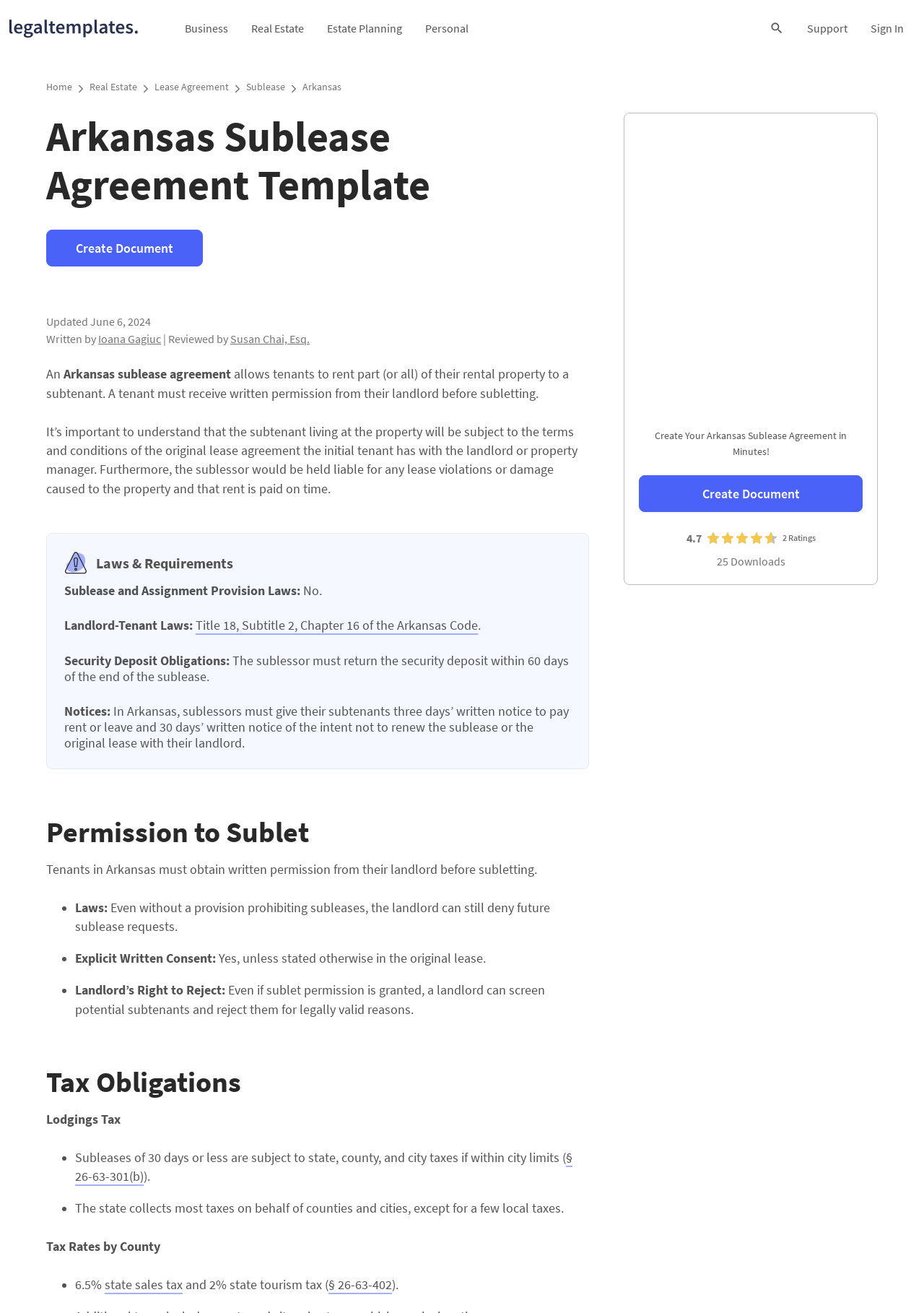What is the tax rate for subleases of 30 days or less?
Please provide a single word or phrase based on the screenshot.

6.5% state sales tax and 2% state tourism tax